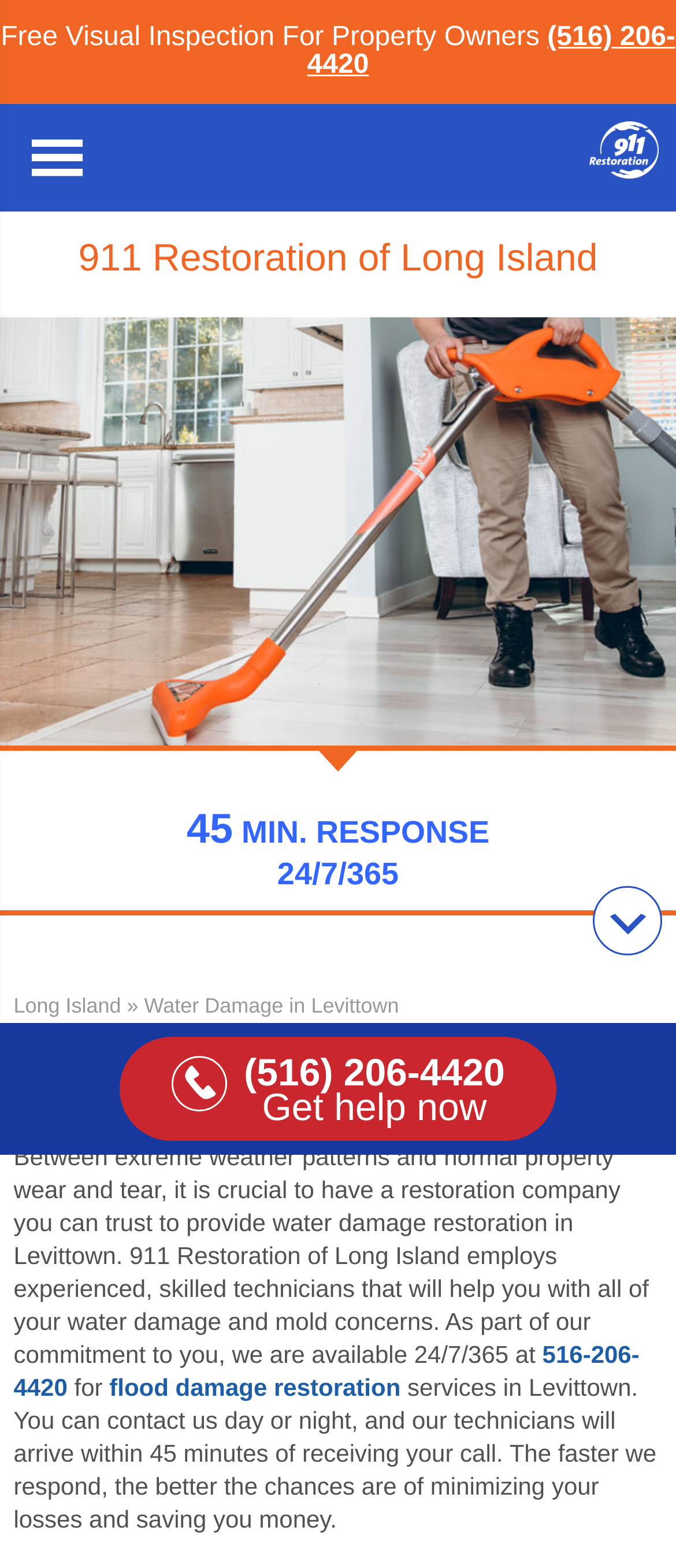Determine the main heading of the webpage and generate its text.

Water Damage in Levittown